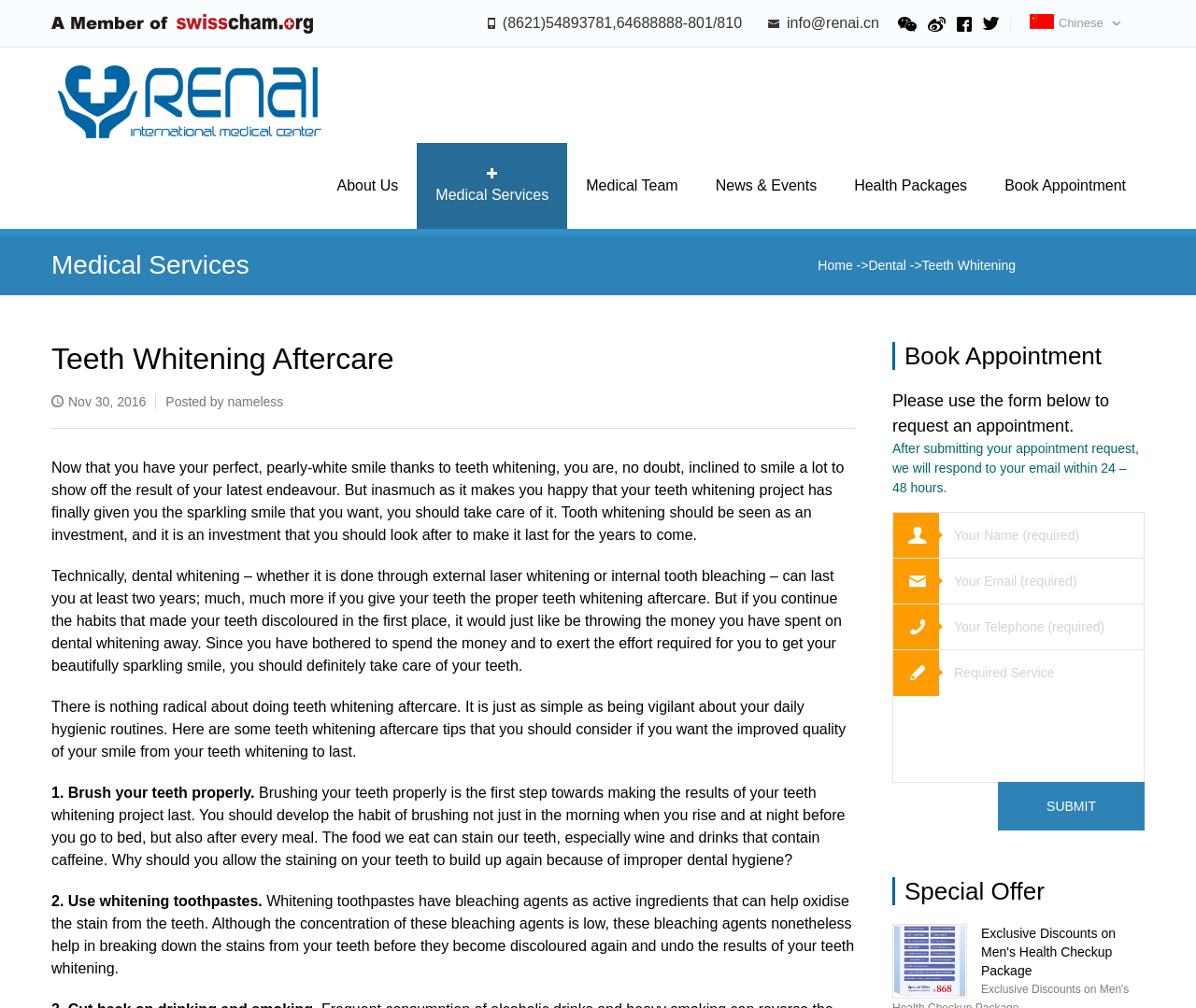Identify the bounding box coordinates necessary to click and complete the given instruction: "Click the 'About Us' link".

[0.282, 0.176, 0.333, 0.192]